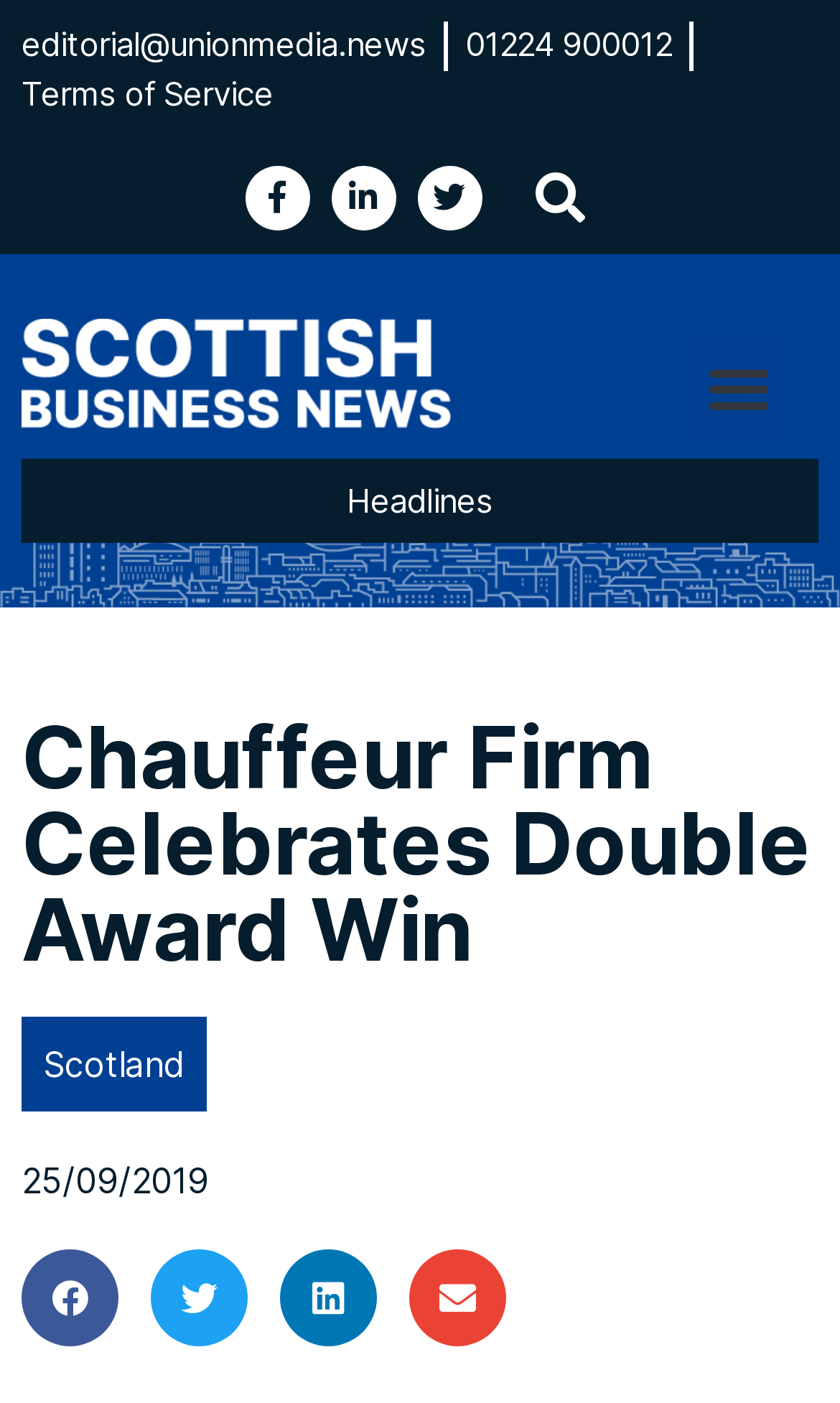Find the bounding box coordinates for the HTML element specified by: "Search".

[0.624, 0.115, 0.709, 0.166]